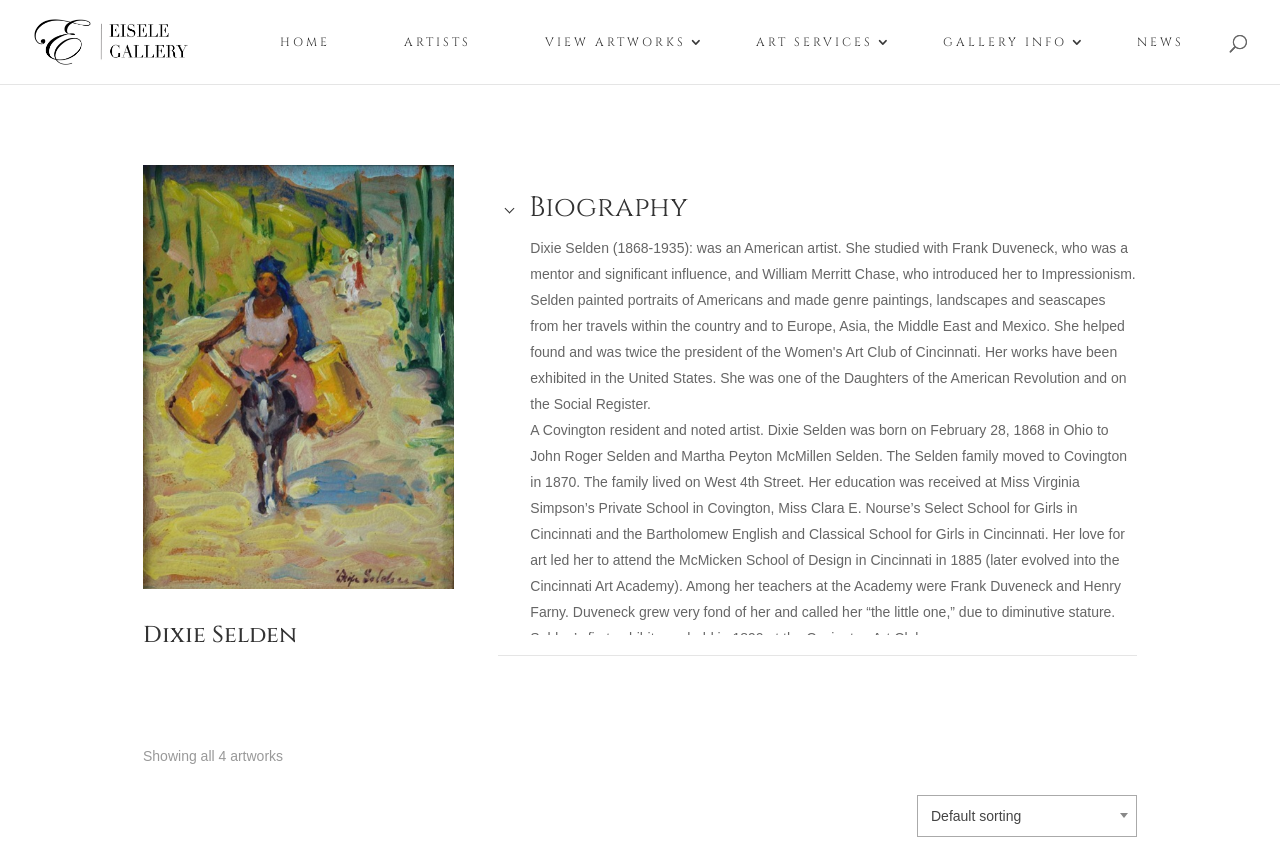Please provide a comprehensive answer to the question based on the screenshot: What is the default sorting option for artworks on this webpage?

The webpage has a combobox element with the text 'Default sorting', indicating that the default sorting option for artworks on this webpage is 'Default sorting'.